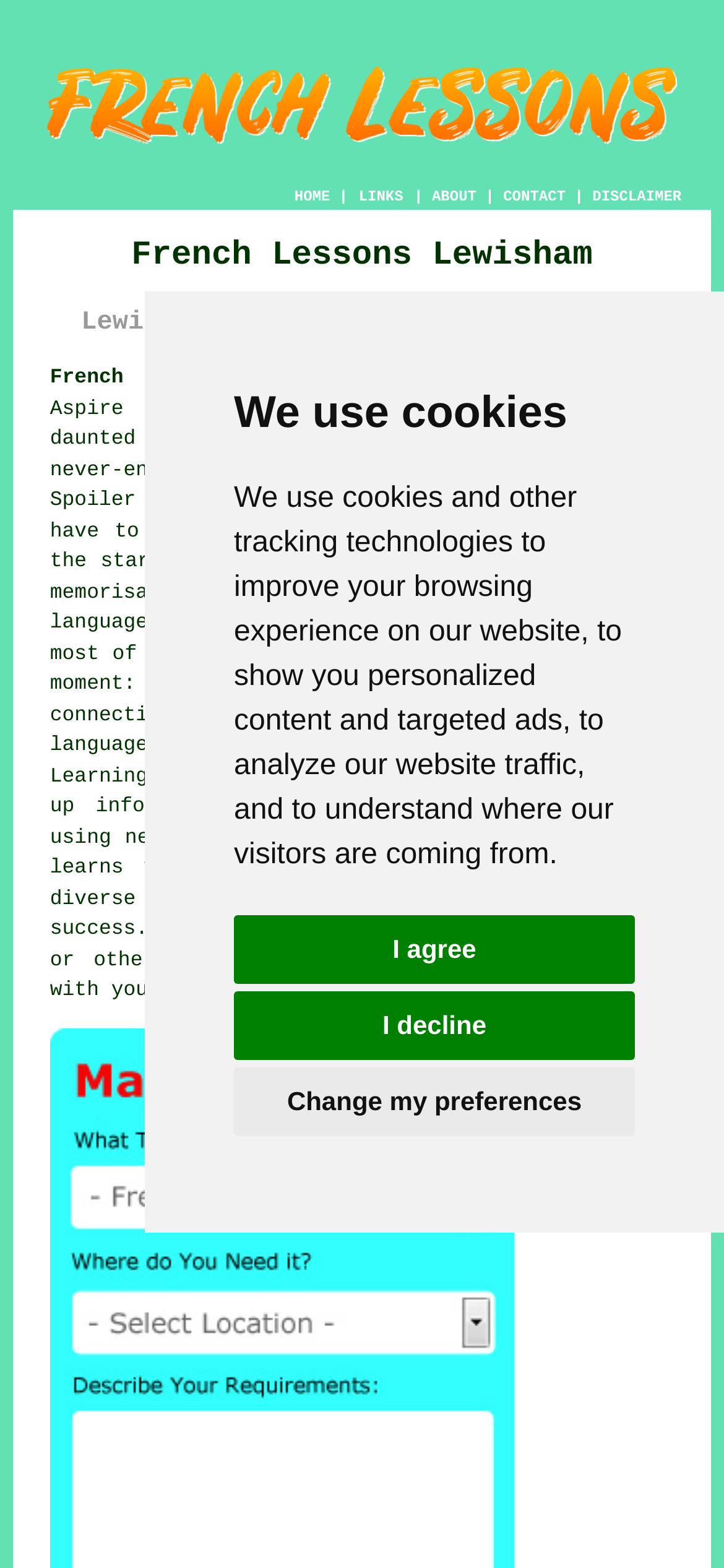Please provide a comprehensive response to the question based on the details in the image: How many navigation links are present?

There are four navigation links present on the webpage, namely 'HOME', 'ABOUT', 'CONTACT', and 'DISCLAIMER', which are arranged horizontally at the top of the webpage.